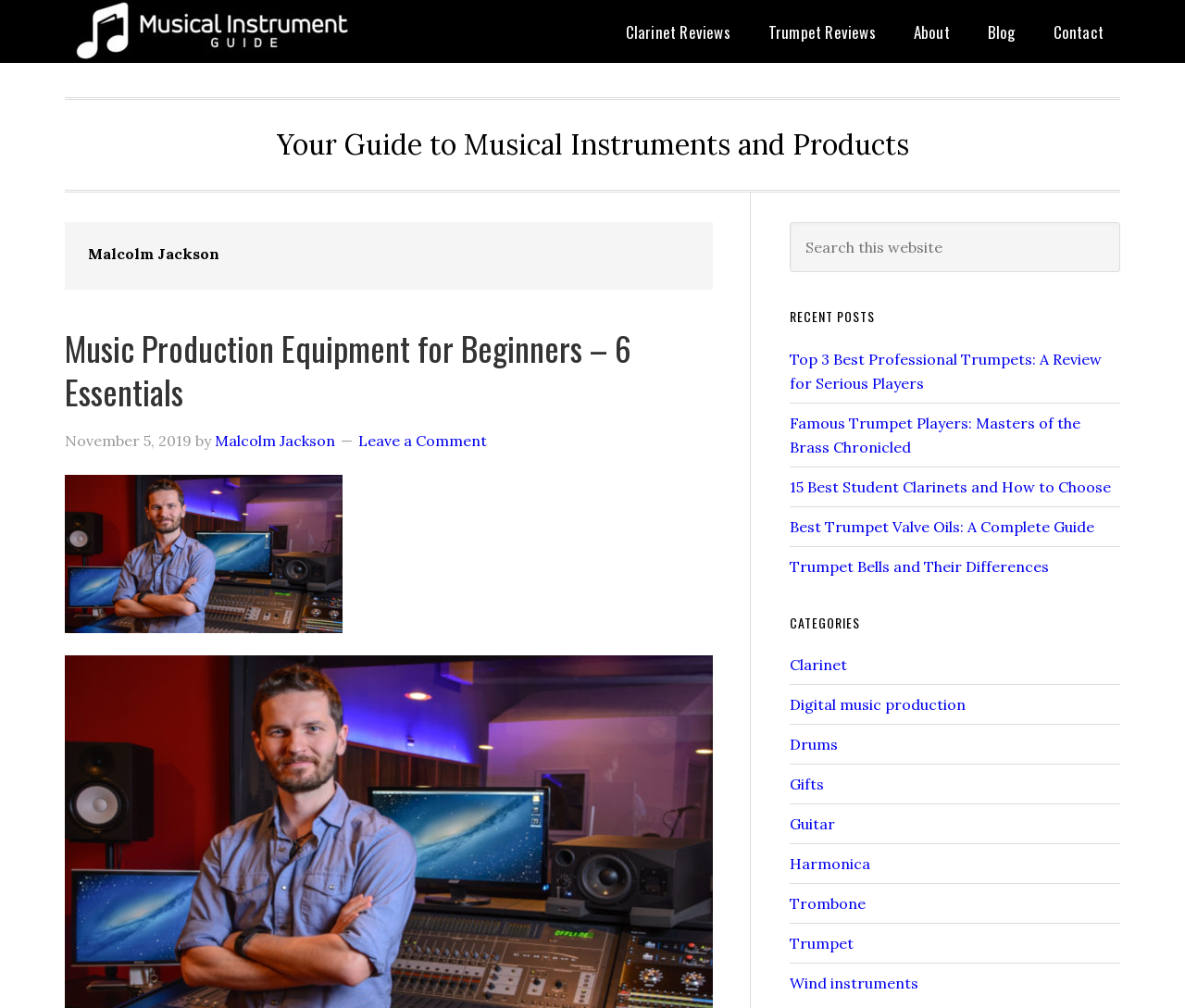Based on the image, please respond to the question with as much detail as possible:
What is the name of the author of the latest article?

The latest article is 'Music Production Equipment for Beginners – 6 Essentials' and the author's name is mentioned as 'Malcolm Jackson' below the article title.